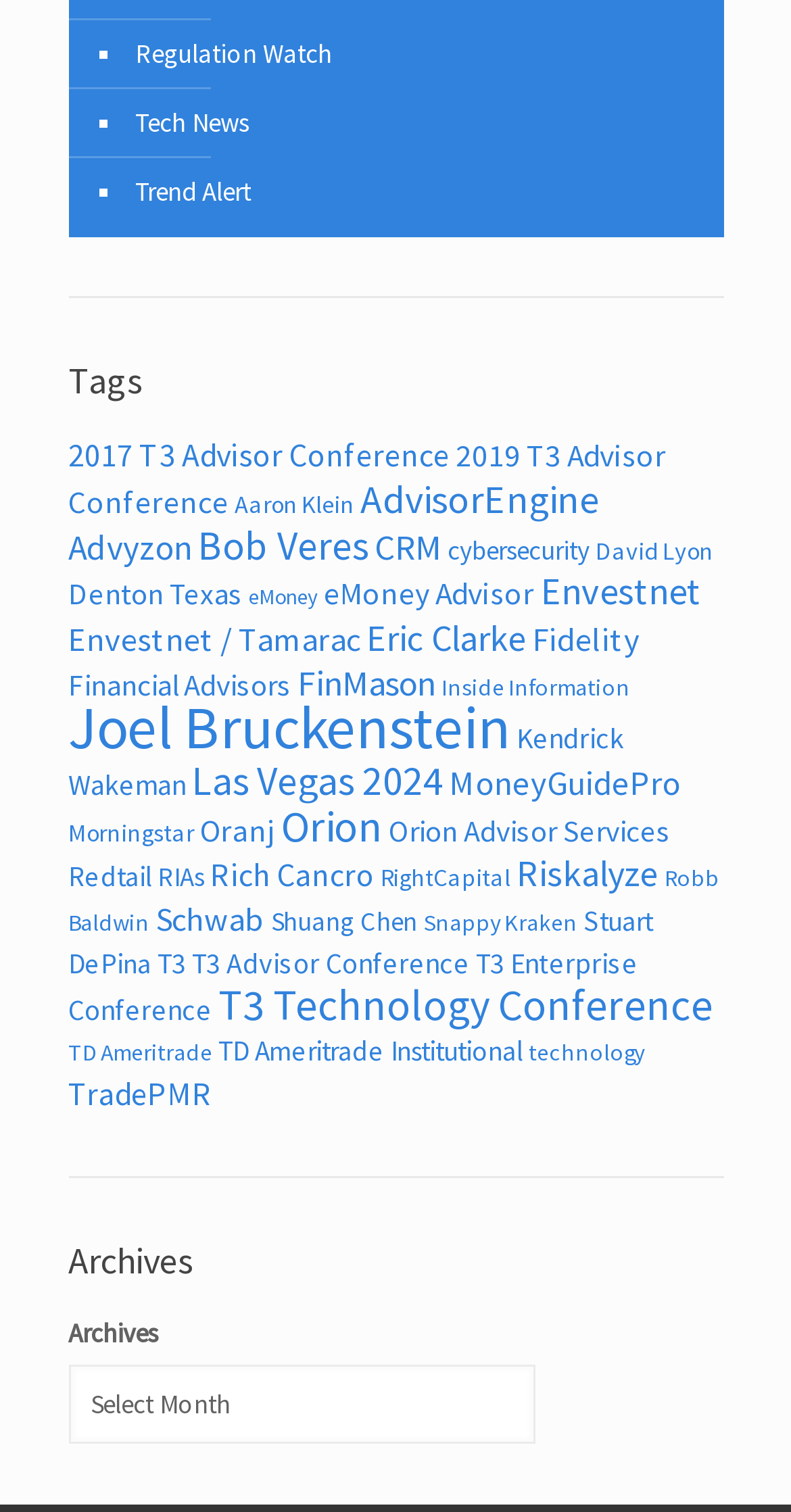By analyzing the image, answer the following question with a detailed response: How many items are associated with the 'T3 Technology Conference' tag?

I found the link 'T3 Technology Conference' under the 'Tags' heading and saw that it has 34 items associated with it.